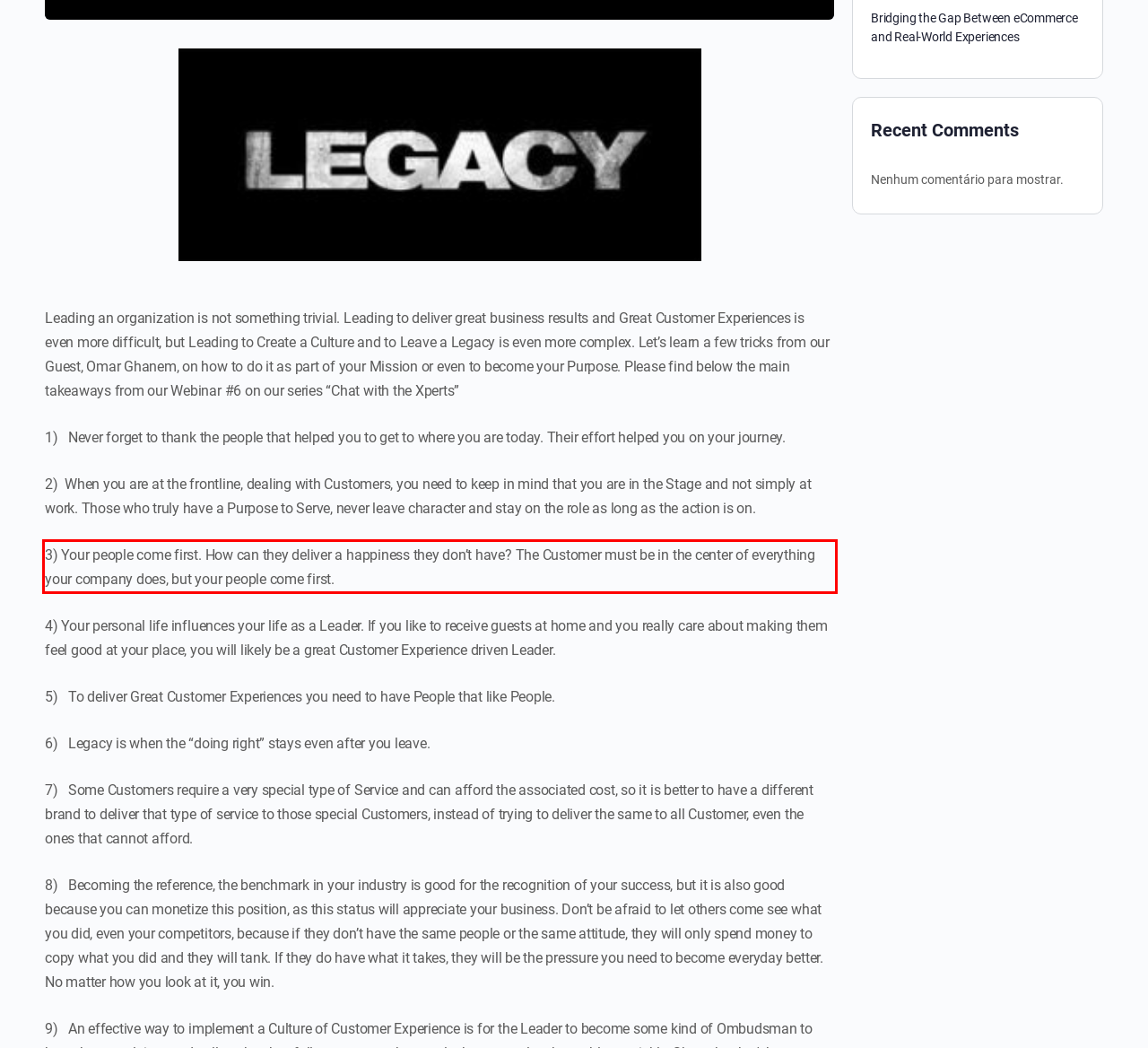With the given screenshot of a webpage, locate the red rectangle bounding box and extract the text content using OCR.

3) Your people come first. How can they deliver a happiness they don’t have? The Customer must be in the center of everything your company does, but your people come first.